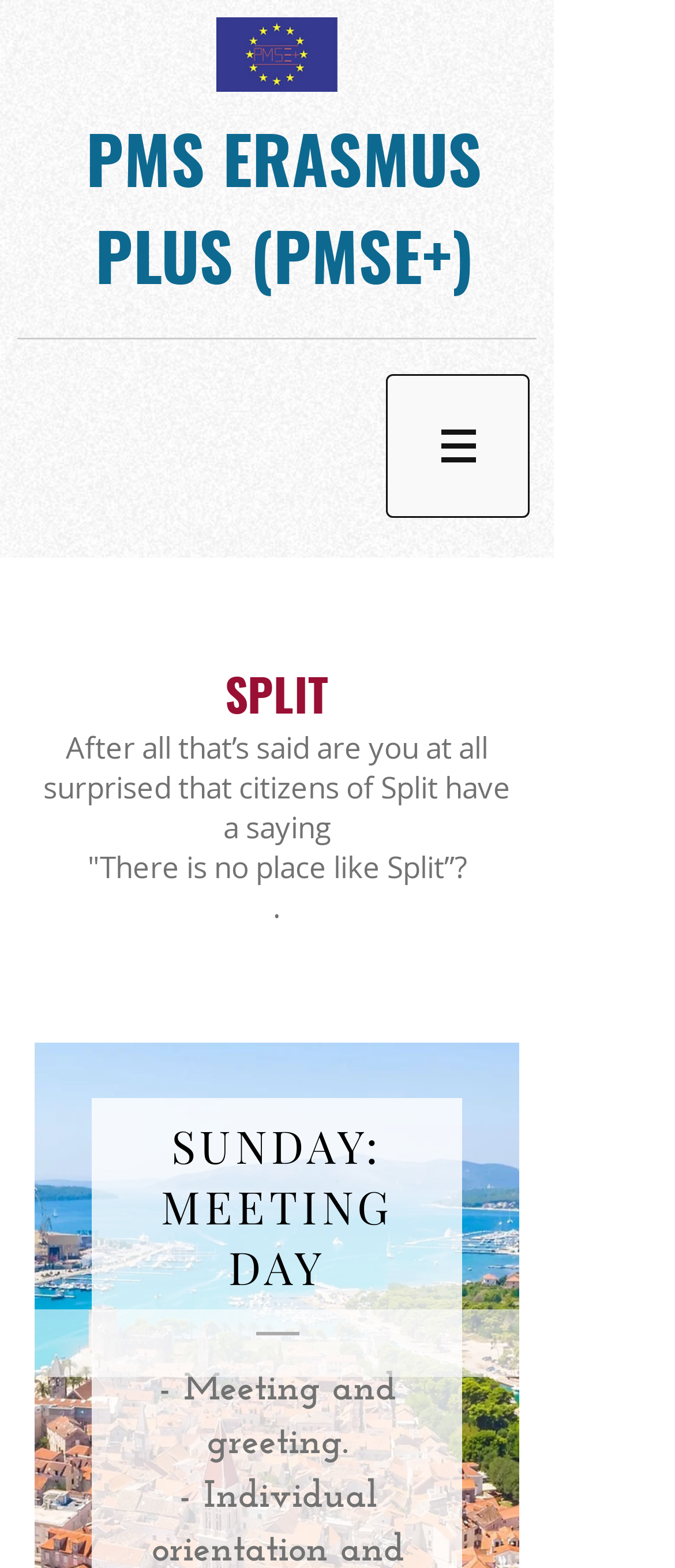Provide a thorough and detailed response to the question by examining the image: 
What is the name of the project?

The name of the project can be found in the heading element 'PMS ERASMUS PLUS (PMSE+)' which is located at the top of the webpage.